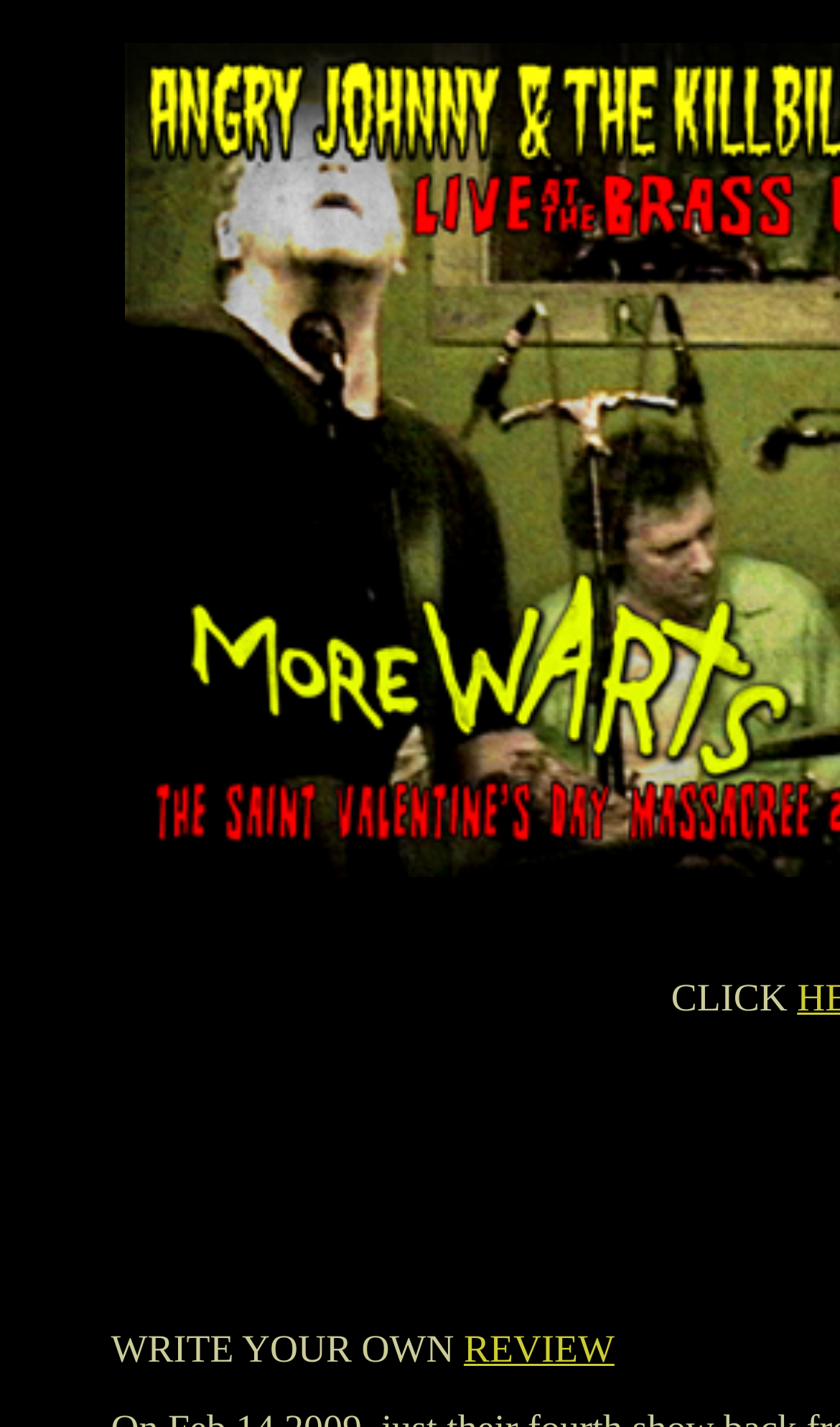What is the text of the link at the bottom?
Look at the image and respond with a one-word or short-phrase answer.

REVIEW